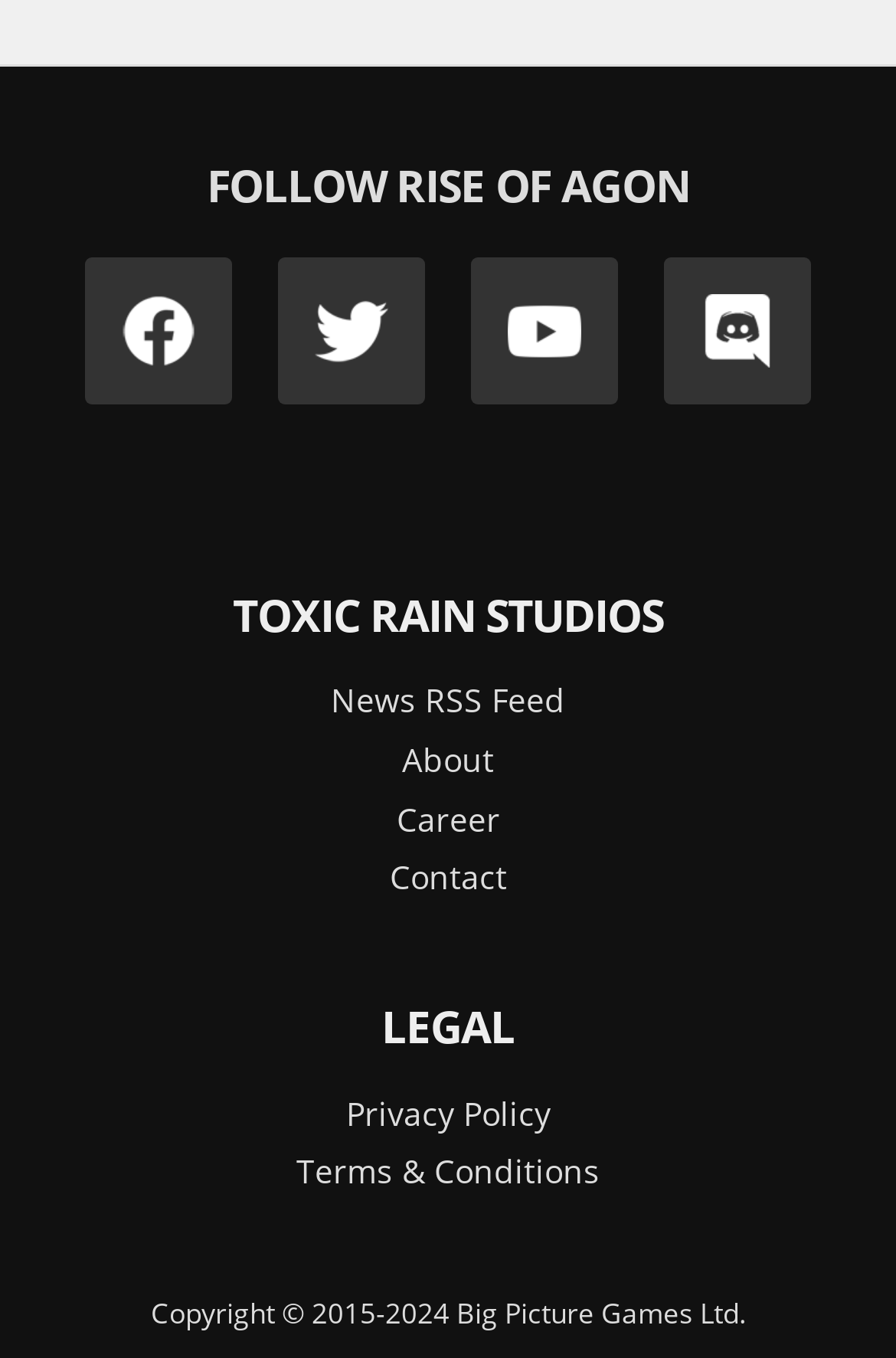Please find the bounding box coordinates of the element's region to be clicked to carry out this instruction: "Learn about the company".

[0.449, 0.543, 0.551, 0.575]